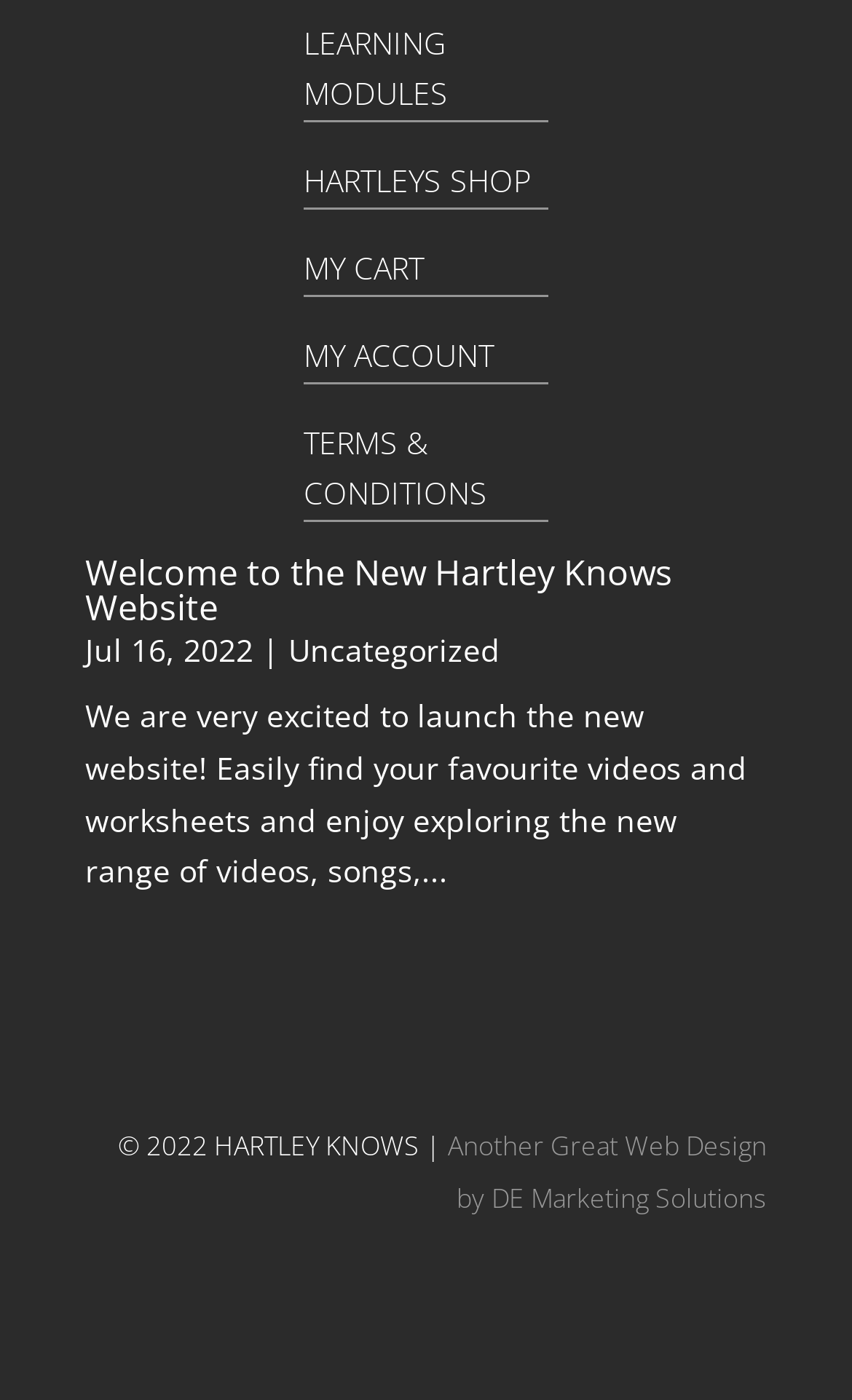Please determine the bounding box coordinates for the UI element described here. Use the format (top-left x, top-left y, bottom-right x, bottom-right y) with values bounded between 0 and 1: Uncategorized

[0.338, 0.45, 0.587, 0.479]